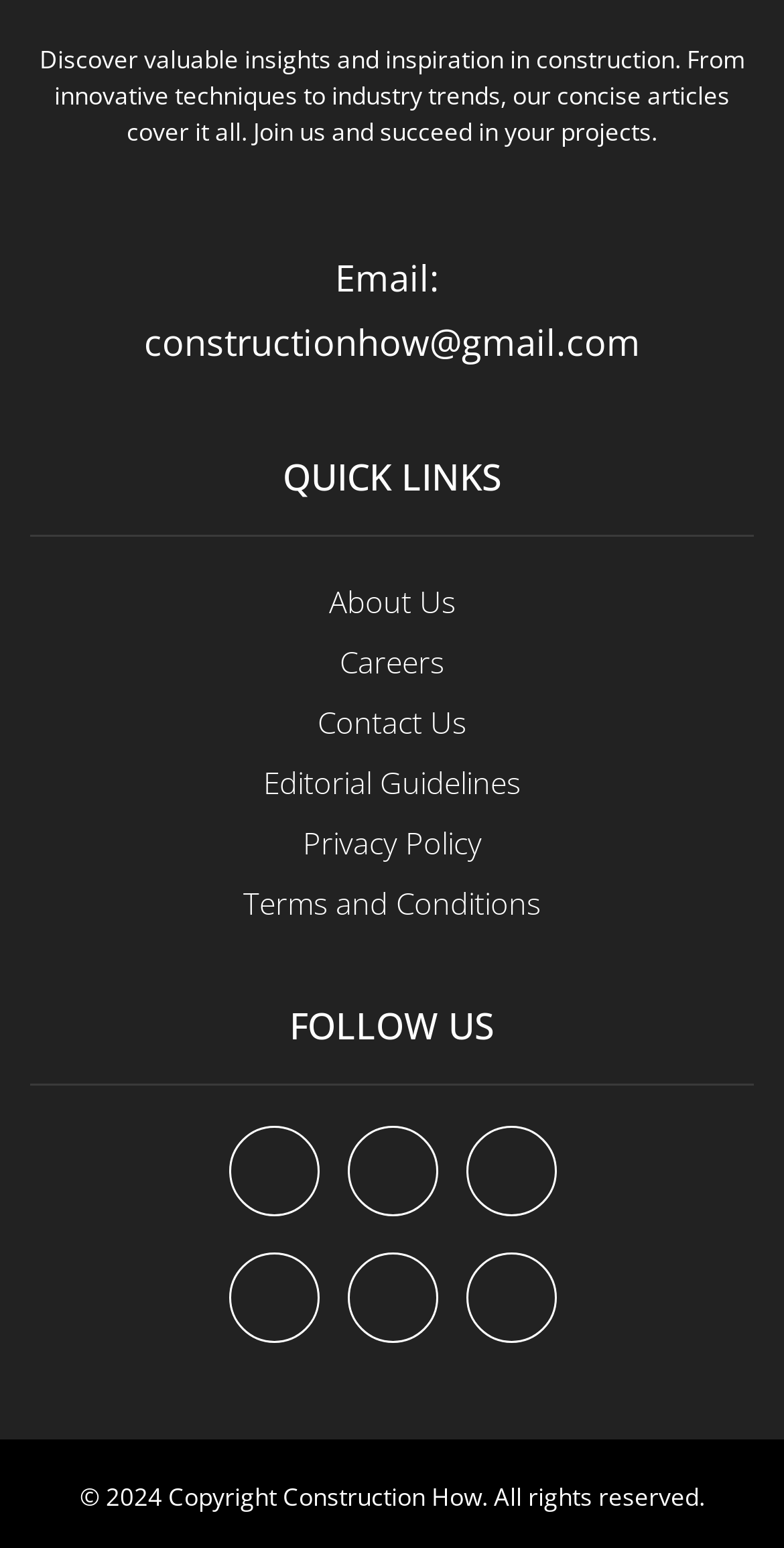What is the purpose of the webpage according to the introductory text?
Utilize the image to construct a detailed and well-explained answer.

The introductory text states that the webpage is meant to provide valuable insights and inspiration in construction, covering innovative techniques to industry trends, and helping users succeed in their projects.